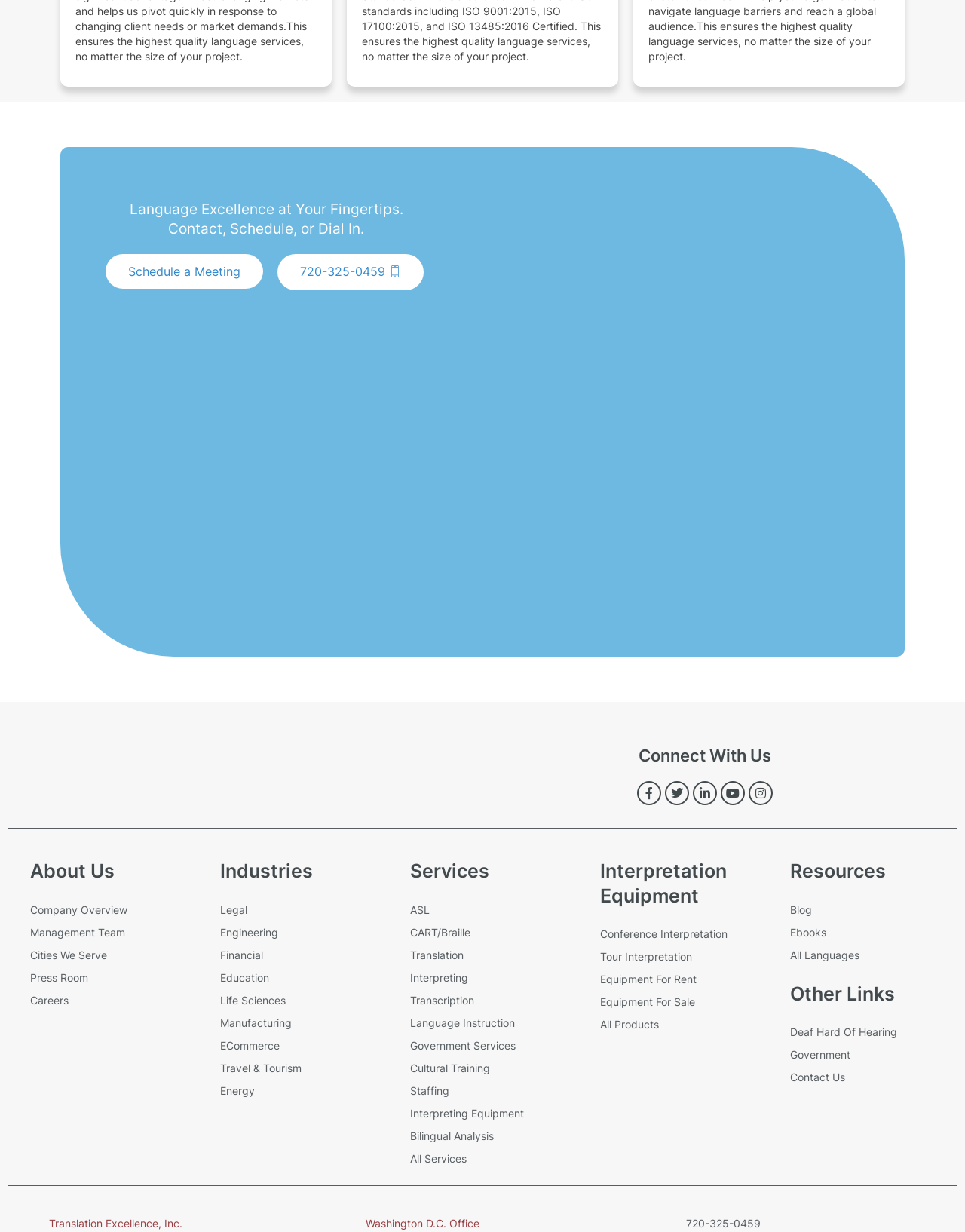Please locate the bounding box coordinates for the element that should be clicked to achieve the following instruction: "Learn about Translation Services". Ensure the coordinates are given as four float numbers between 0 and 1, i.e., [left, top, right, bottom].

[0.409, 0.766, 0.591, 0.784]